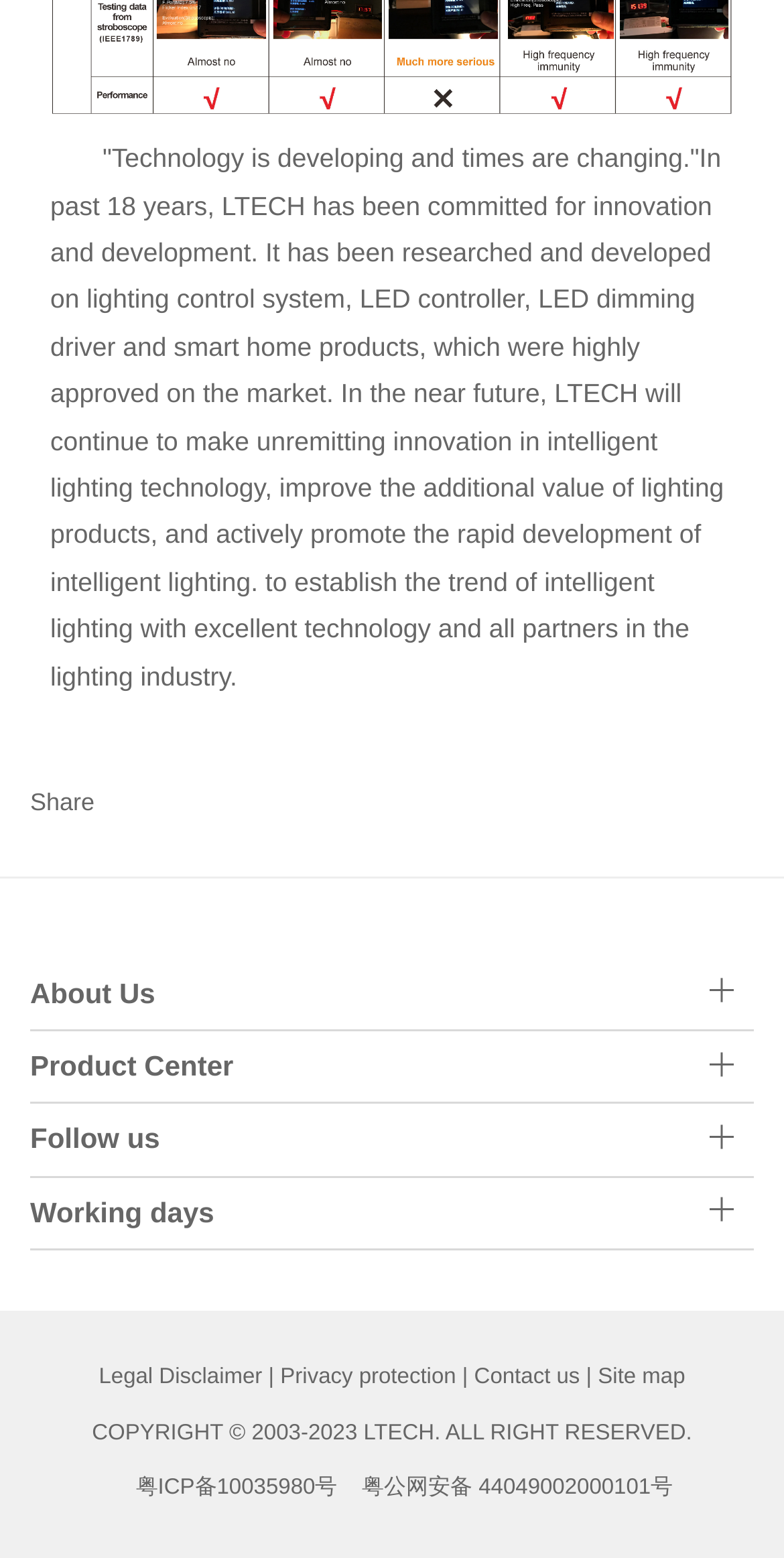Specify the bounding box coordinates of the element's region that should be clicked to achieve the following instruction: "Read Legal Disclaimer". The bounding box coordinates consist of four float numbers between 0 and 1, in the format [left, top, right, bottom].

[0.126, 0.876, 0.334, 0.892]